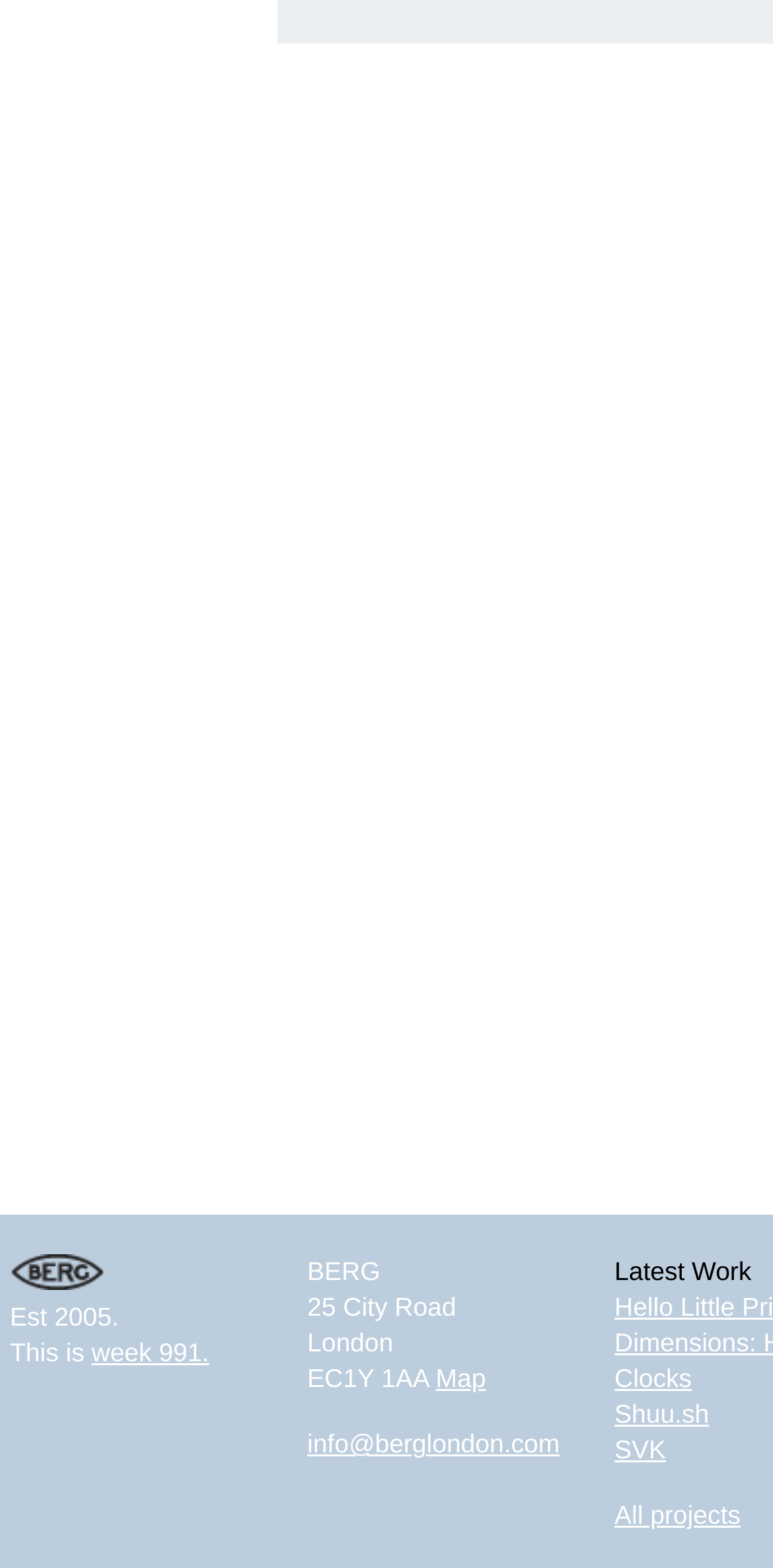Give a one-word or short phrase answer to this question: 
What is the postal code of the company's address?

EC1Y 1AA